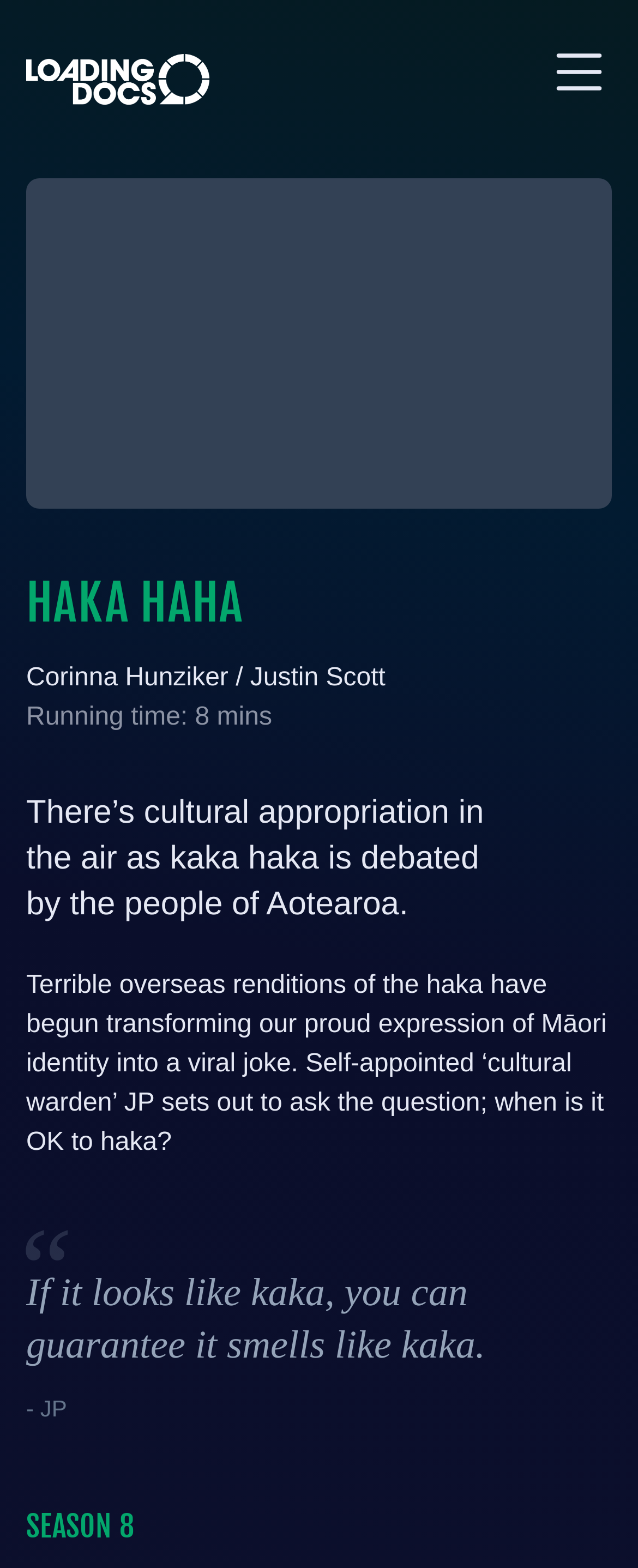Answer the question below using just one word or a short phrase: 
What is the name of the person quoted in the webpage?

JP